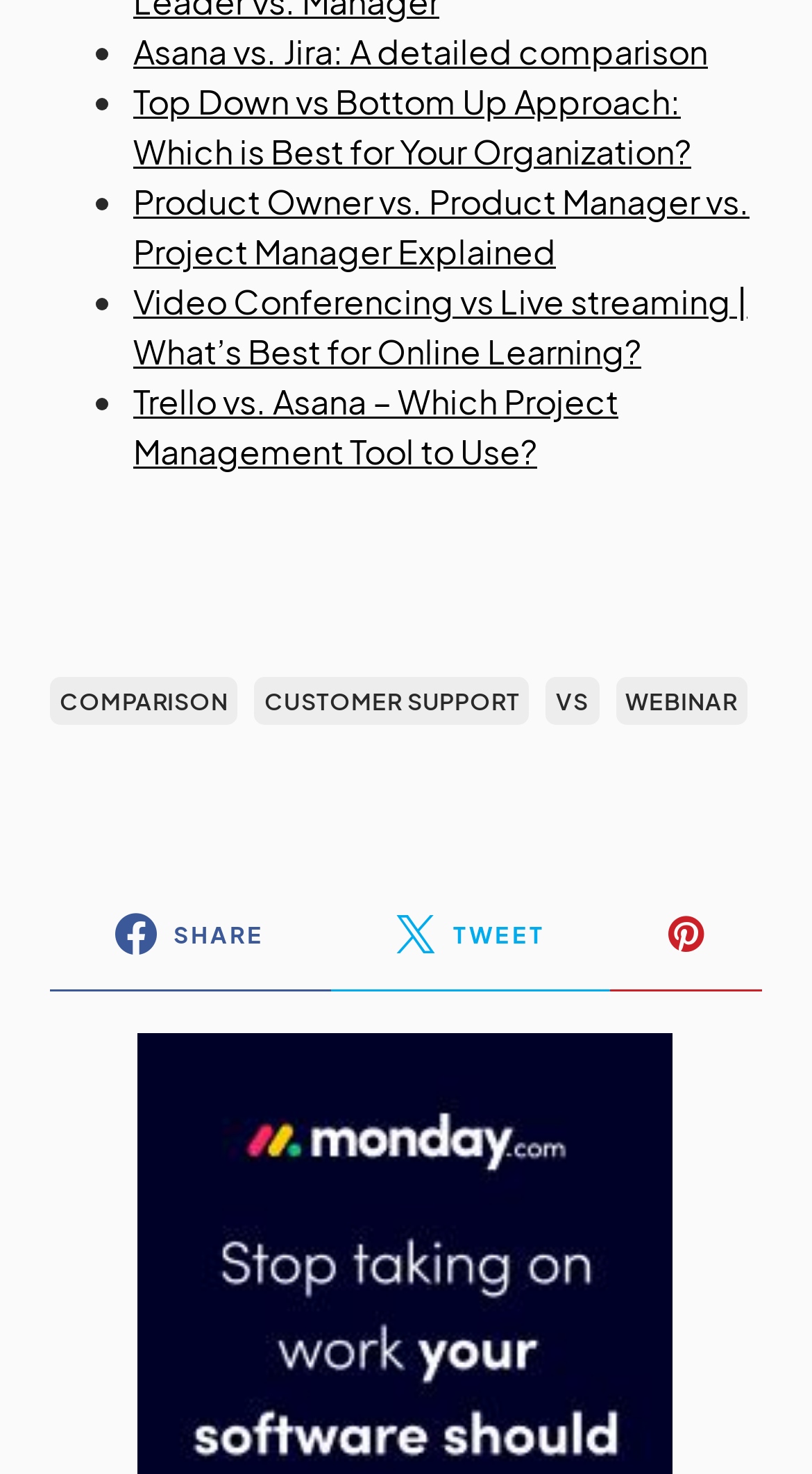Please identify the bounding box coordinates of the element's region that I should click in order to complete the following instruction: "Click on 'SHARE'". The bounding box coordinates consist of four float numbers between 0 and 1, i.e., [left, top, right, bottom].

[0.062, 0.594, 0.406, 0.673]